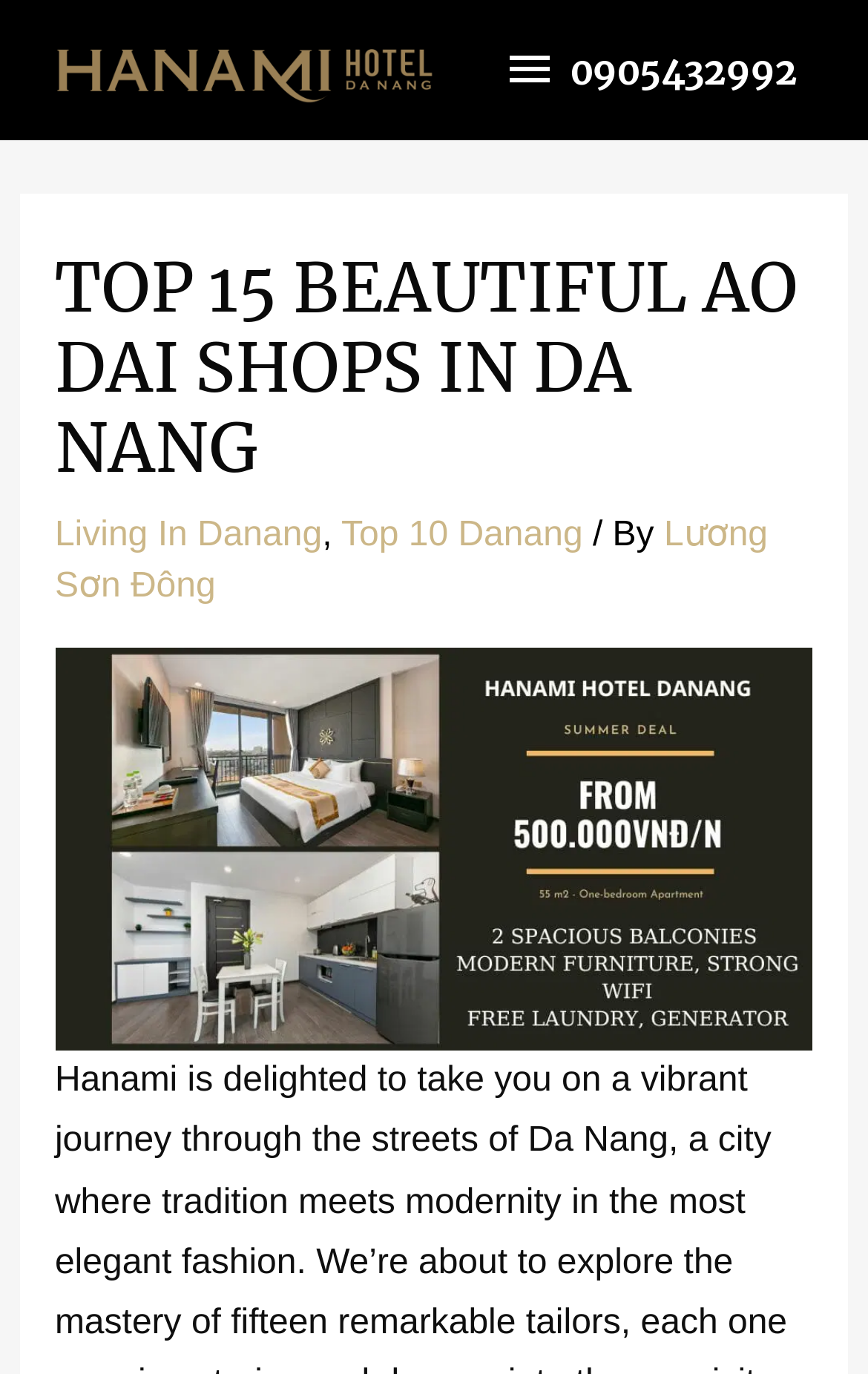Give the bounding box coordinates for the element described as: "aria-label="tieng-anh"".

[0.063, 0.604, 0.937, 0.631]